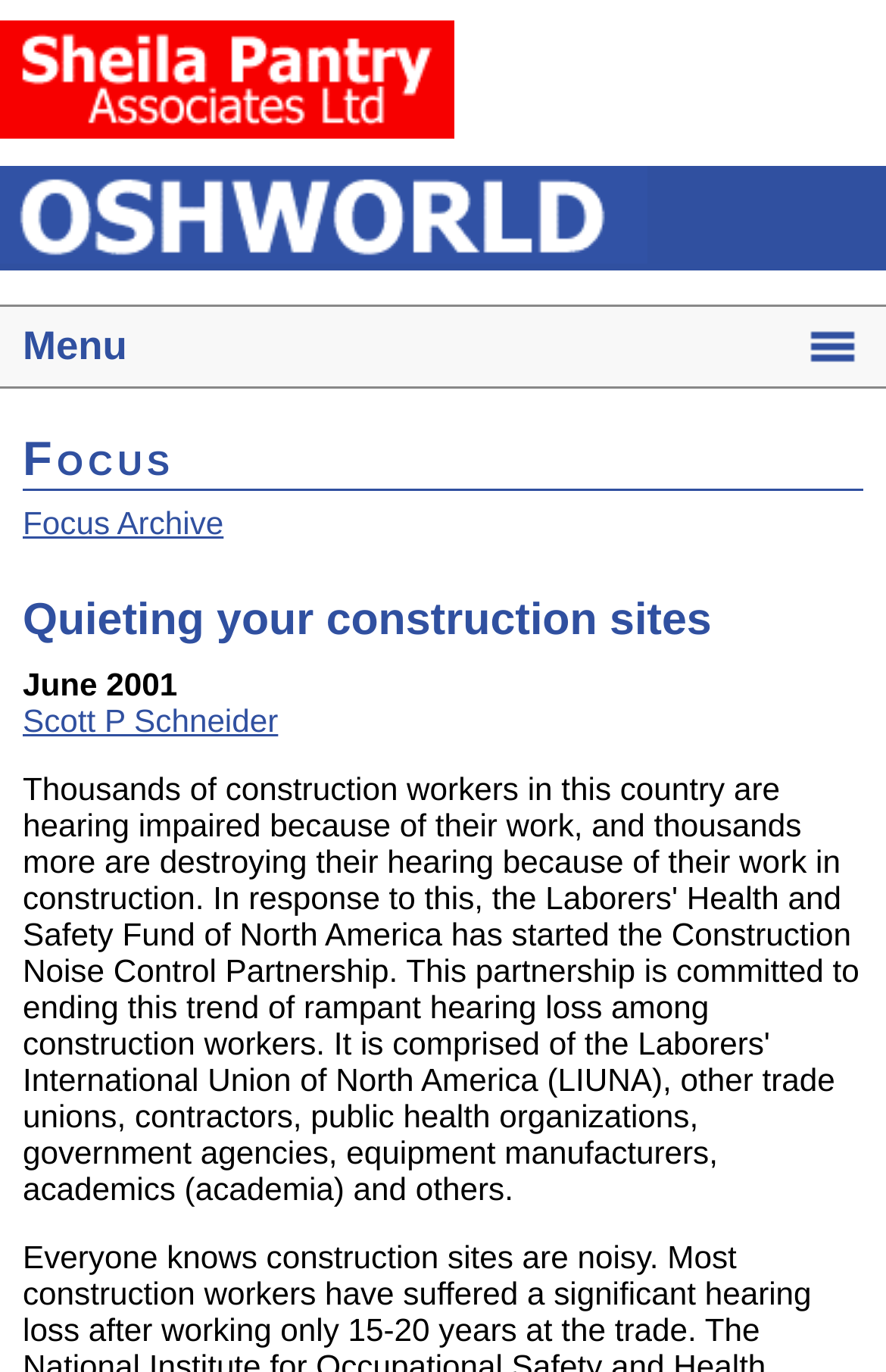How many links are there in the menu section?
Craft a detailed and extensive response to the question.

I see a 'Menu' section on the webpage, and within that section, I count two links: 'Focus Archive' and another link with the name 'Scott P Schneider'.